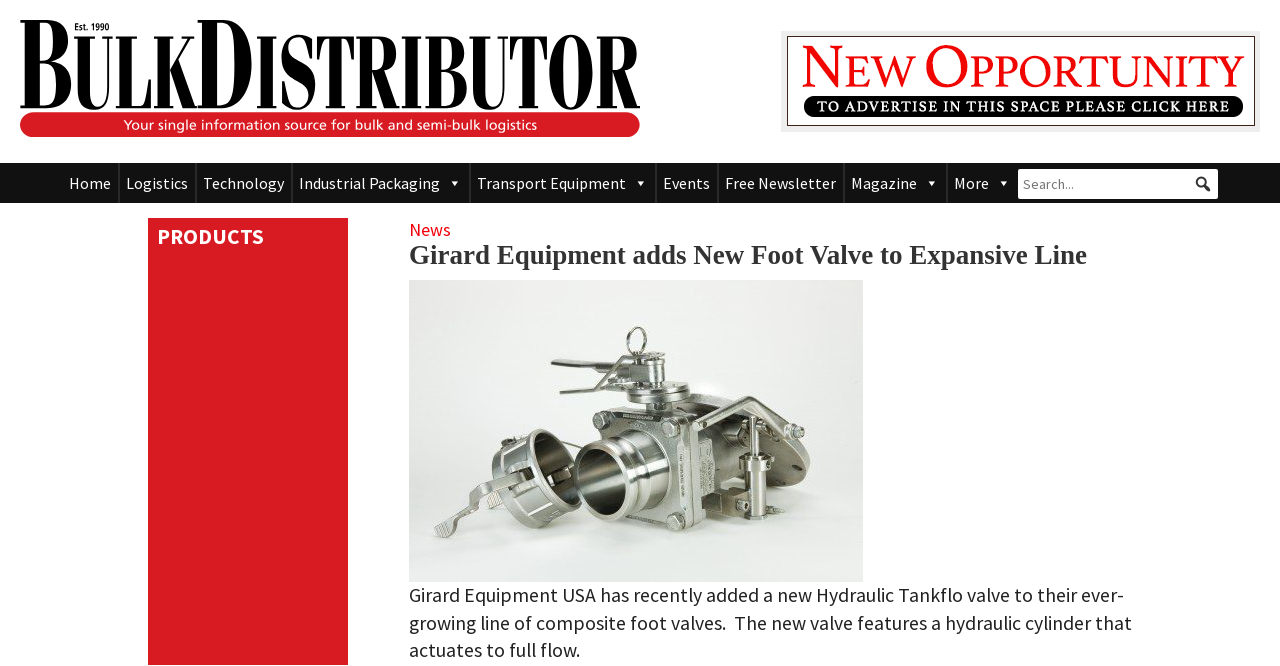Determine the bounding box coordinates (top-left x, top-left y, bottom-right x, bottom-right y) of the UI element described in the following text: Side Lock Trowel & Blades

None